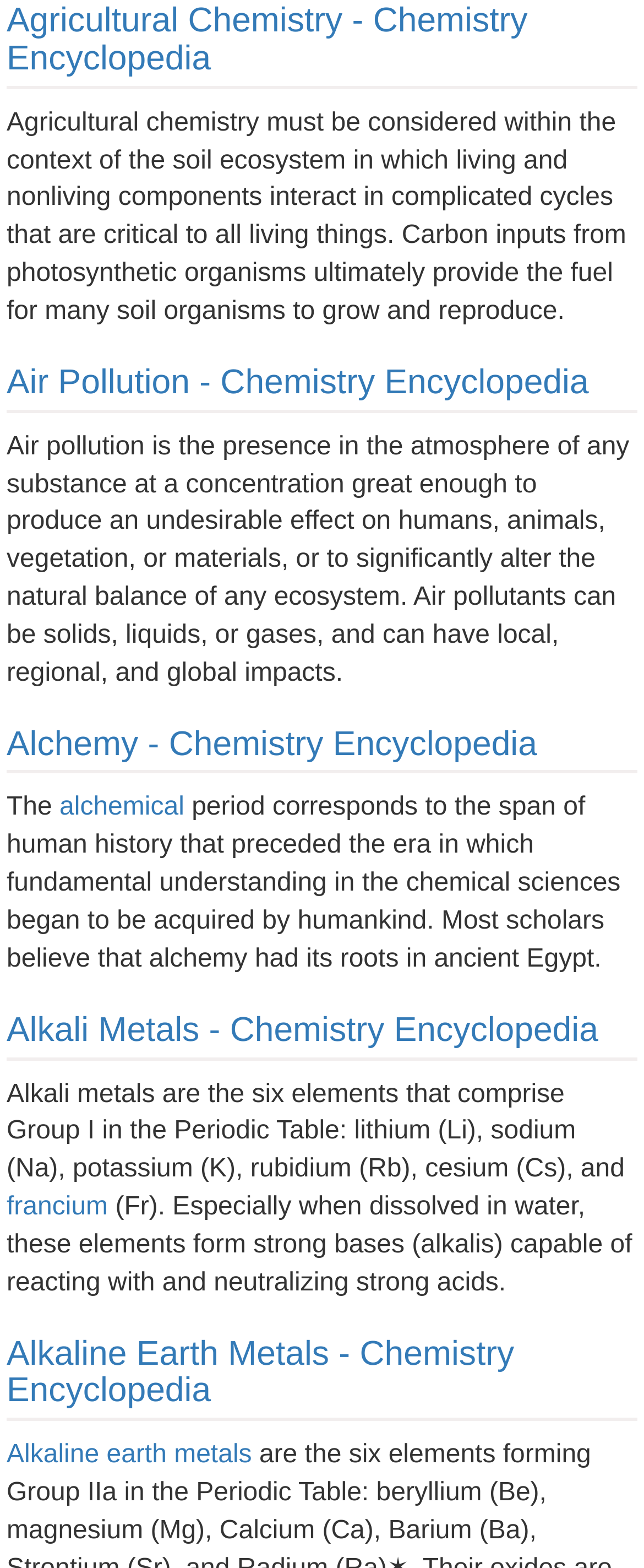Please examine the image and answer the question with a detailed explanation:
What is agricultural chemistry about?

According to the webpage, agricultural chemistry is about the soil ecosystem in which living and nonliving components interact in complicated cycles that are critical to all living things.